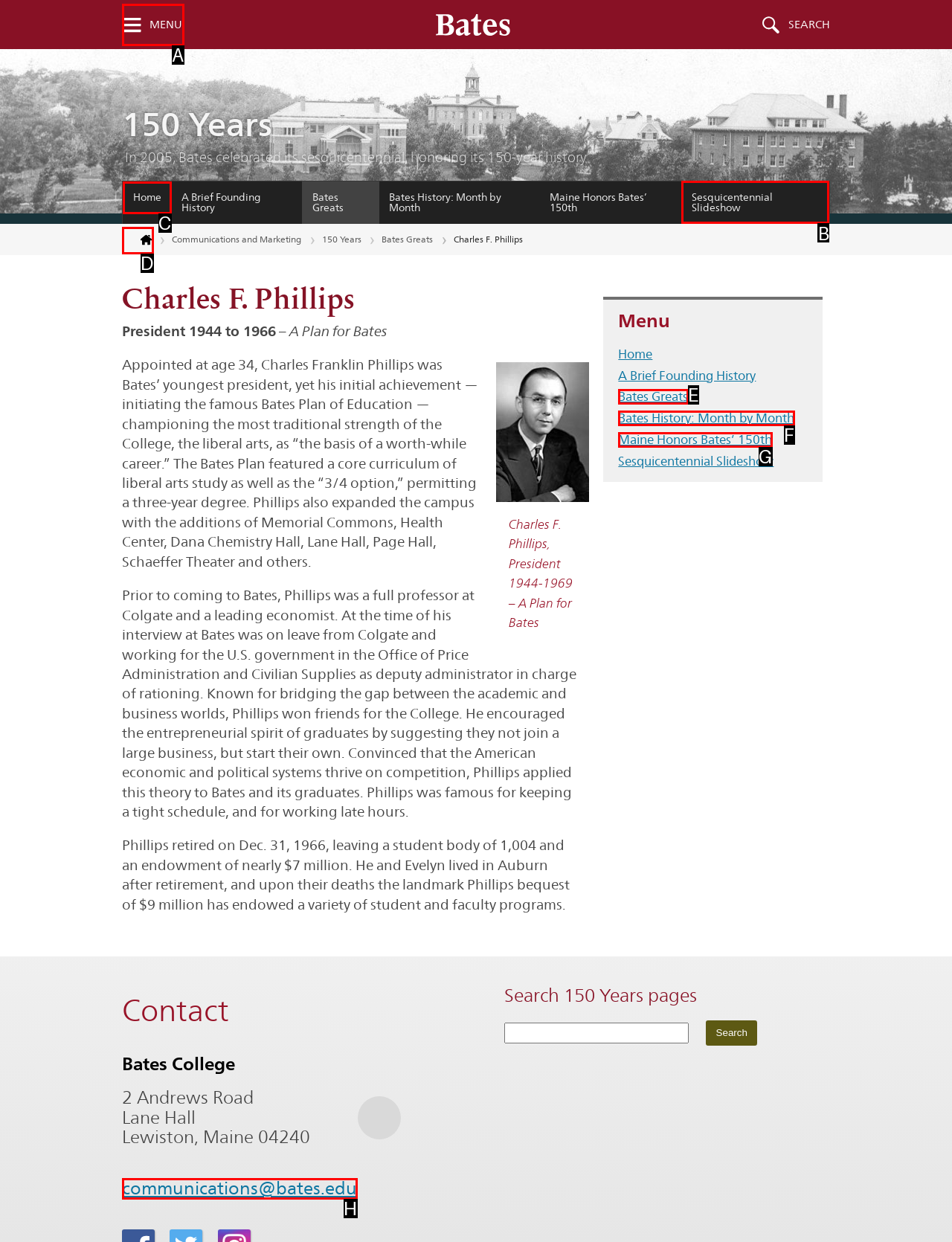Which lettered option should I select to achieve the task: View the sesquicentennial slideshow according to the highlighted elements in the screenshot?

B